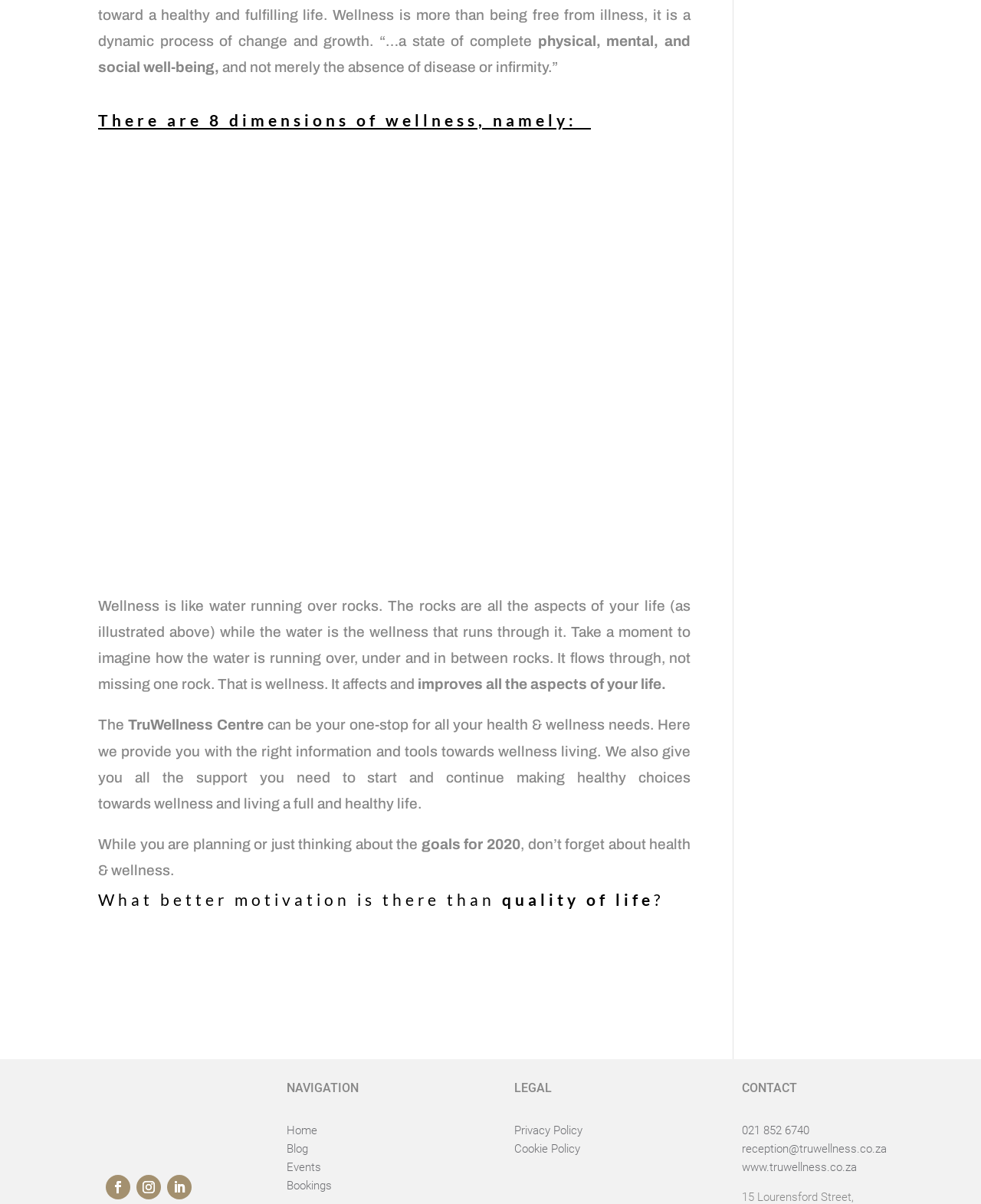Identify the bounding box for the given UI element using the description provided. Coordinates should be in the format (top-left x, top-left y, bottom-right x, bottom-right y) and must be between 0 and 1. Here is the description: reception@truwellness.co.za

[0.756, 0.948, 0.904, 0.96]